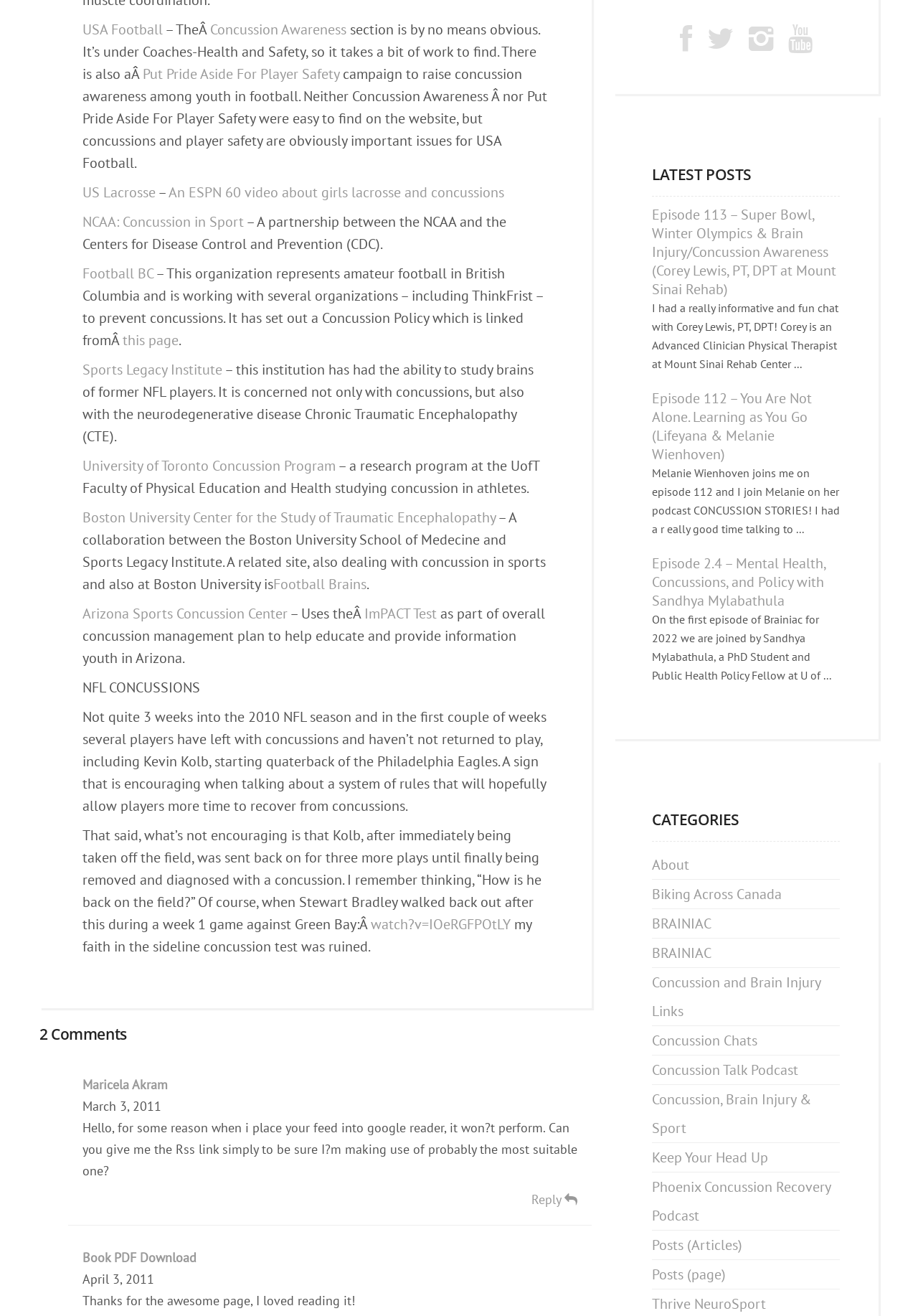Provide a single word or phrase answer to the question: 
What is the main topic of this webpage?

Concussions